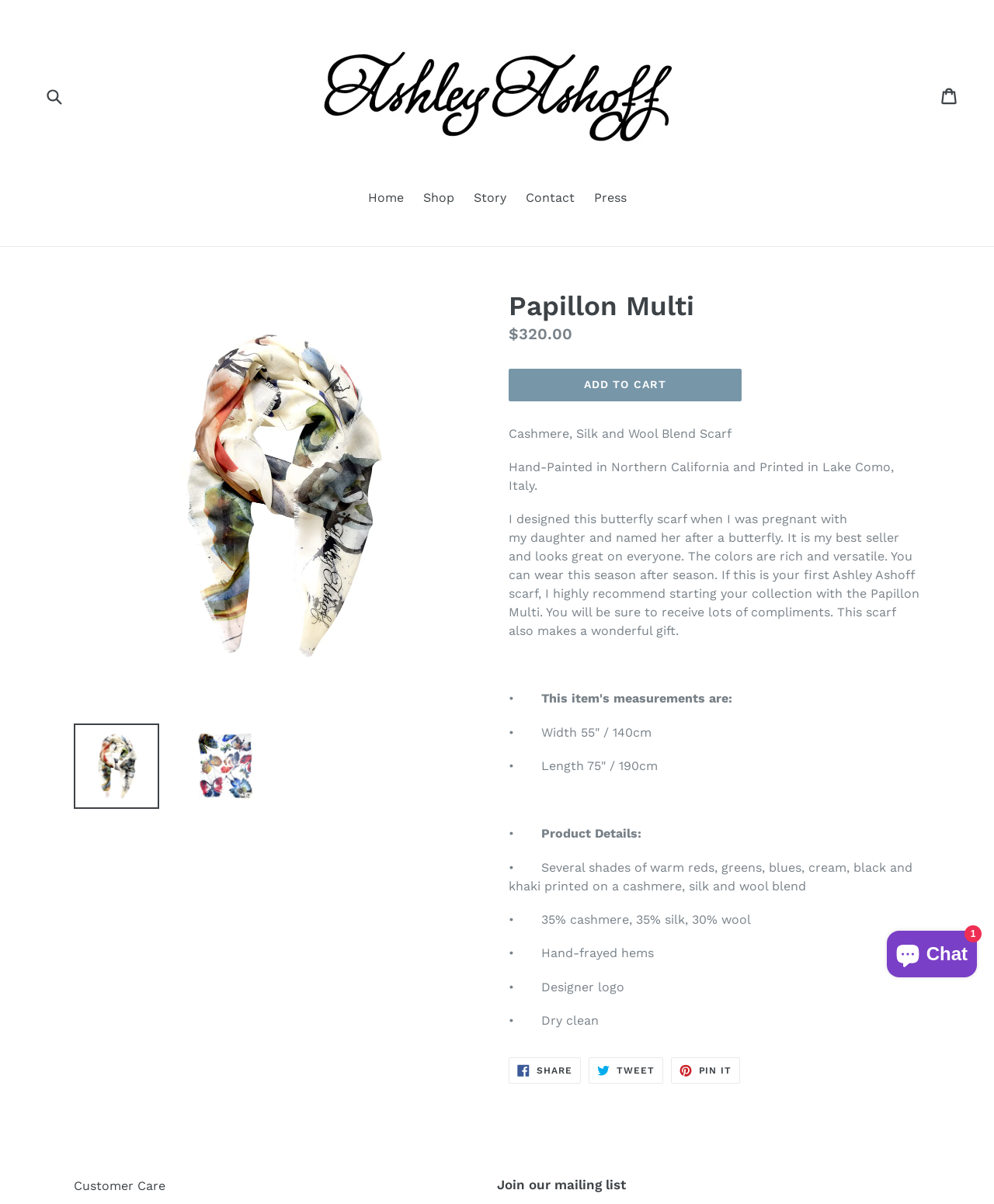Please identify the bounding box coordinates of where to click in order to follow the instruction: "Search for products".

[0.043, 0.067, 0.086, 0.093]